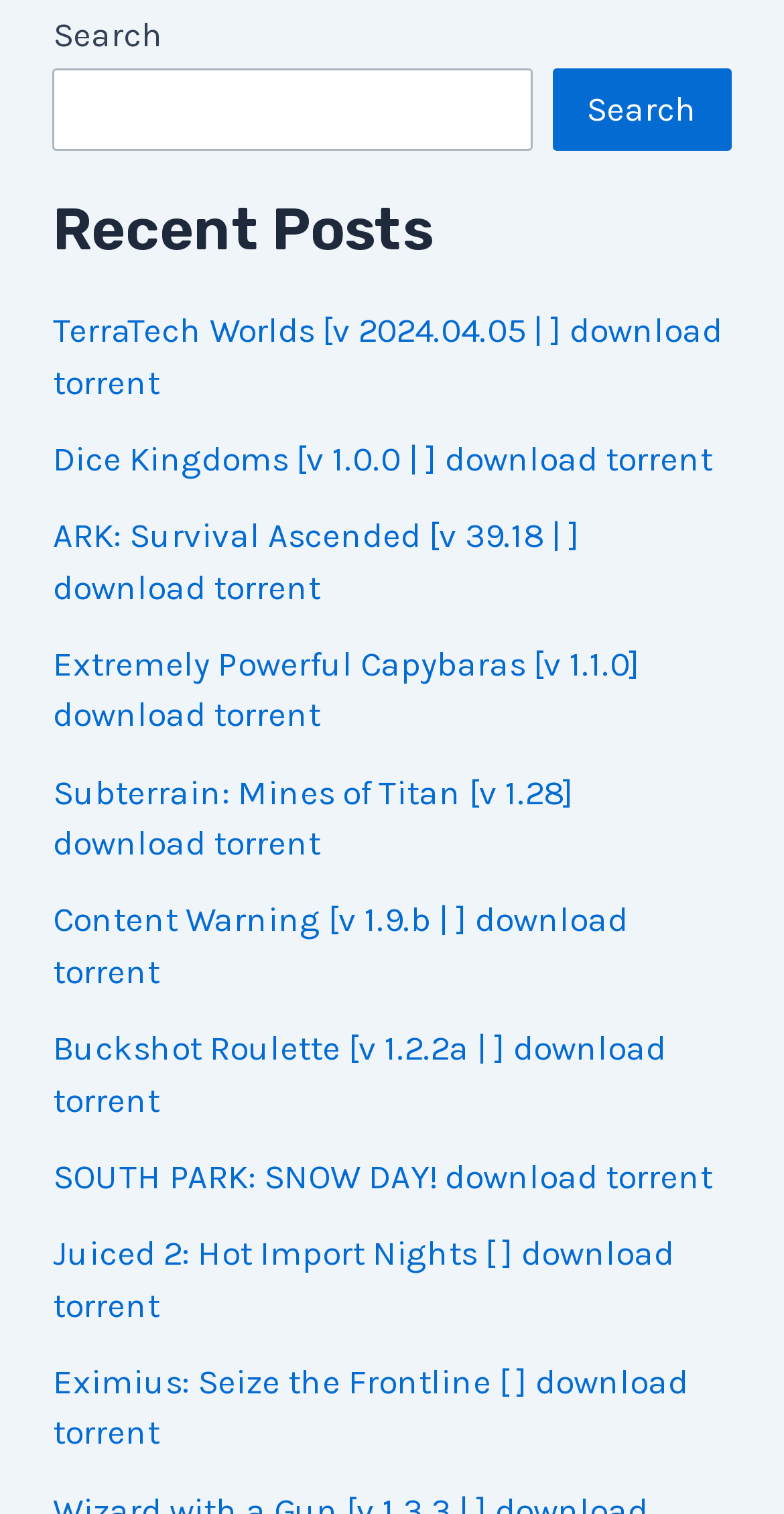How many search results are displayed?
Give a comprehensive and detailed explanation for the question.

I counted the number of links with 'download torrent' text, which are likely search results, and found 10 of them.